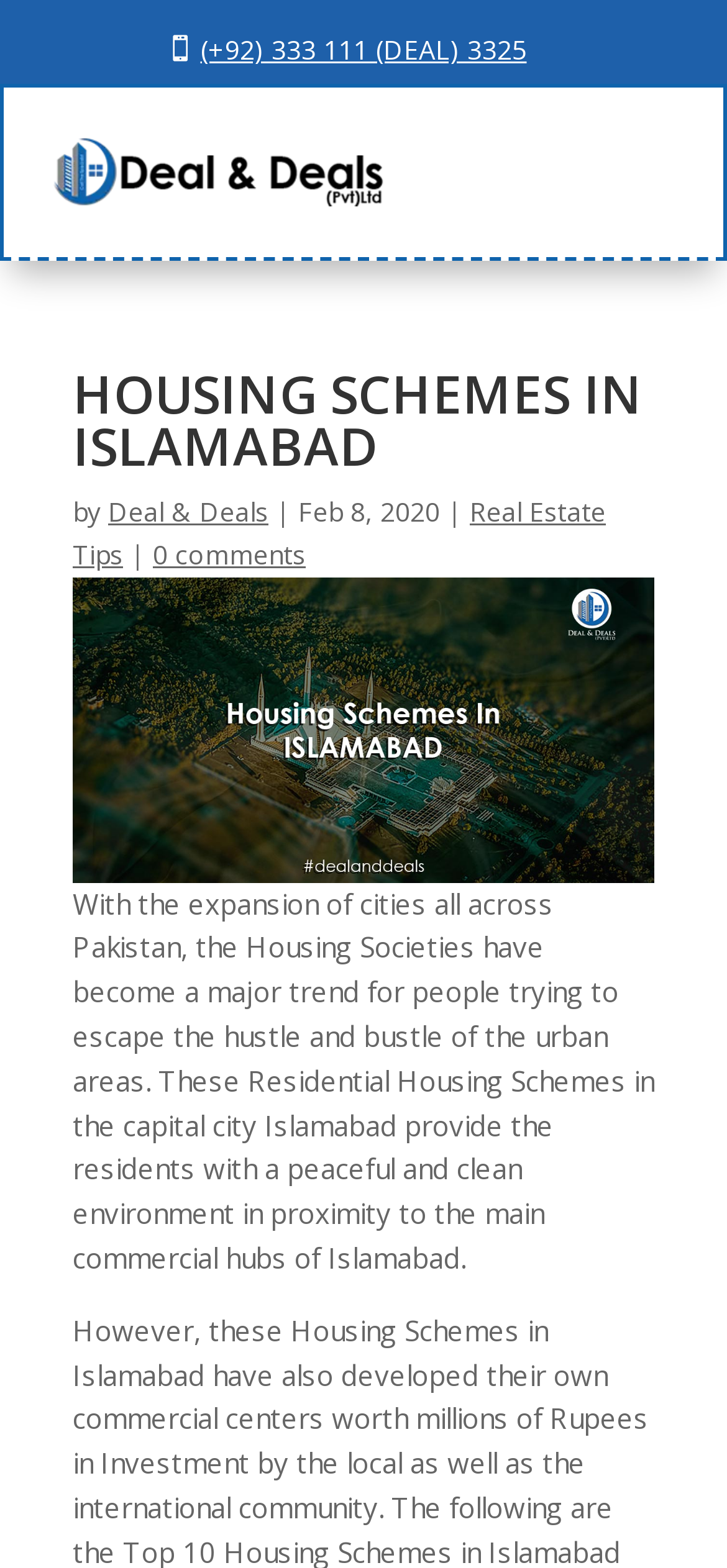Reply to the question with a brief word or phrase: What is the phone number mentioned on the webpage?

+92 333 111 3325